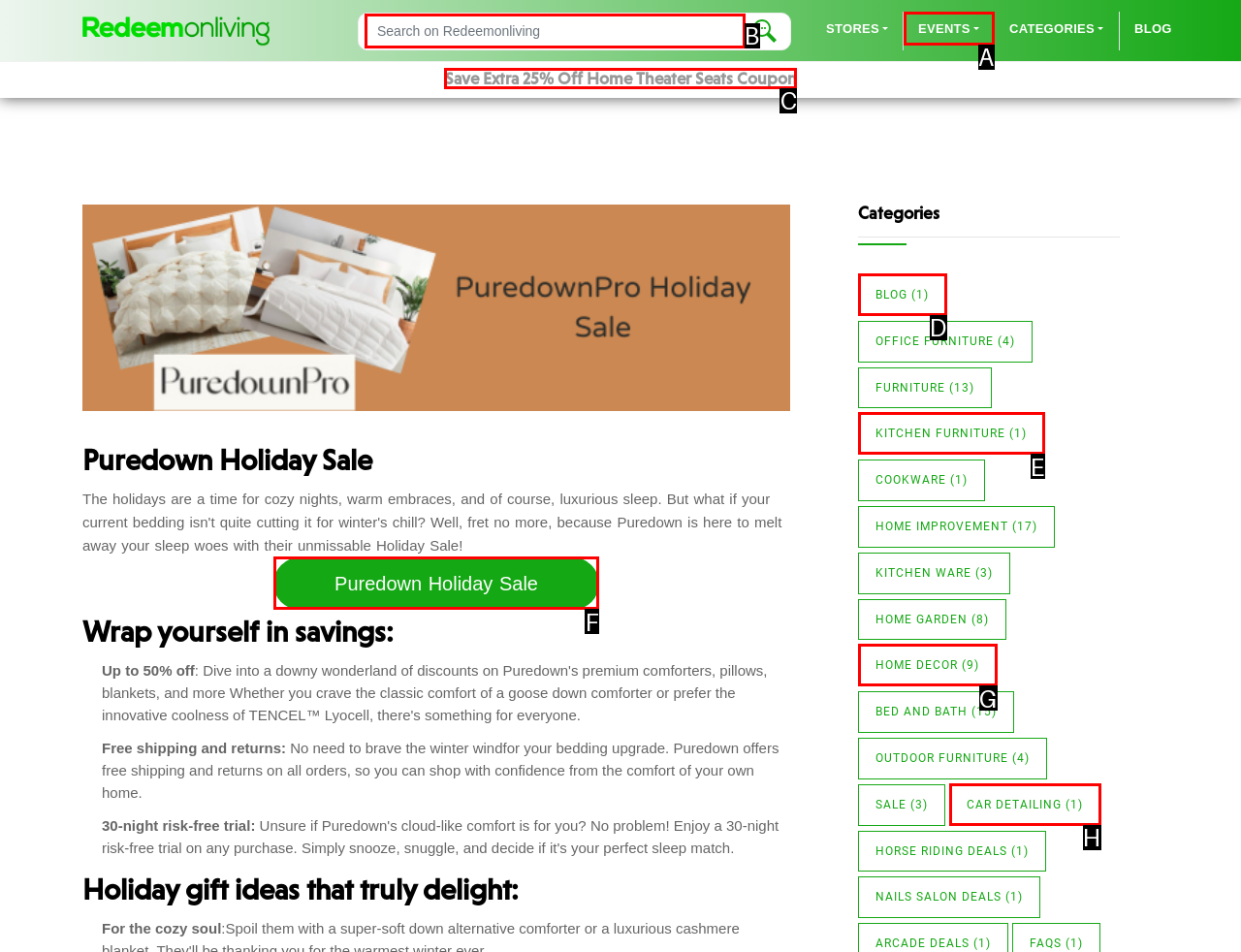Which UI element should be clicked to perform the following task: Explore Home Theater Seats Coupon? Answer with the corresponding letter from the choices.

C